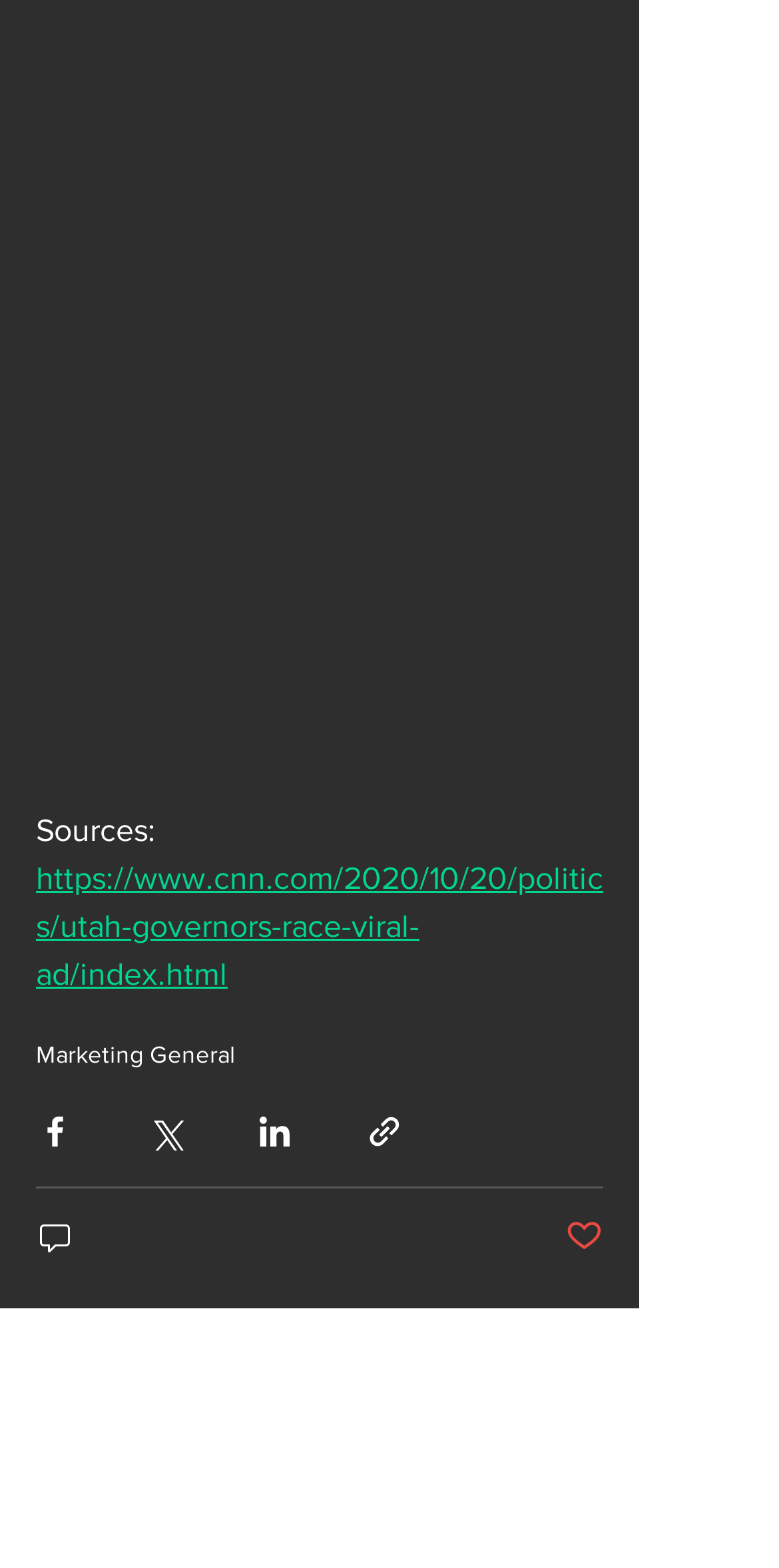Can you find the bounding box coordinates for the element to click on to achieve the instruction: "Join the Team"?

[0.297, 0.847, 0.523, 0.87]